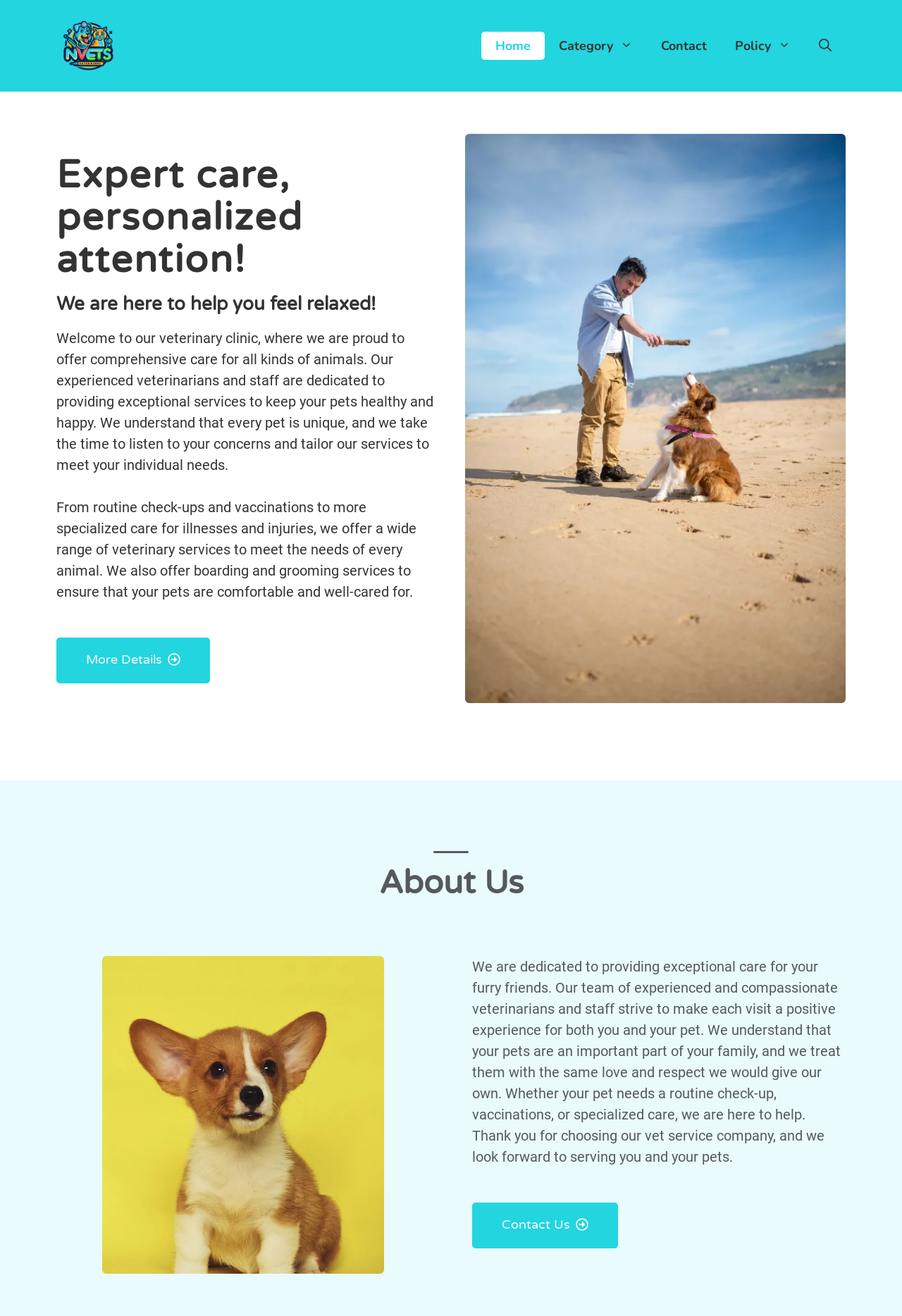Please identify the coordinates of the bounding box for the clickable region that will accomplish this instruction: "Learn more about the veterinary clinic".

[0.062, 0.484, 0.233, 0.519]